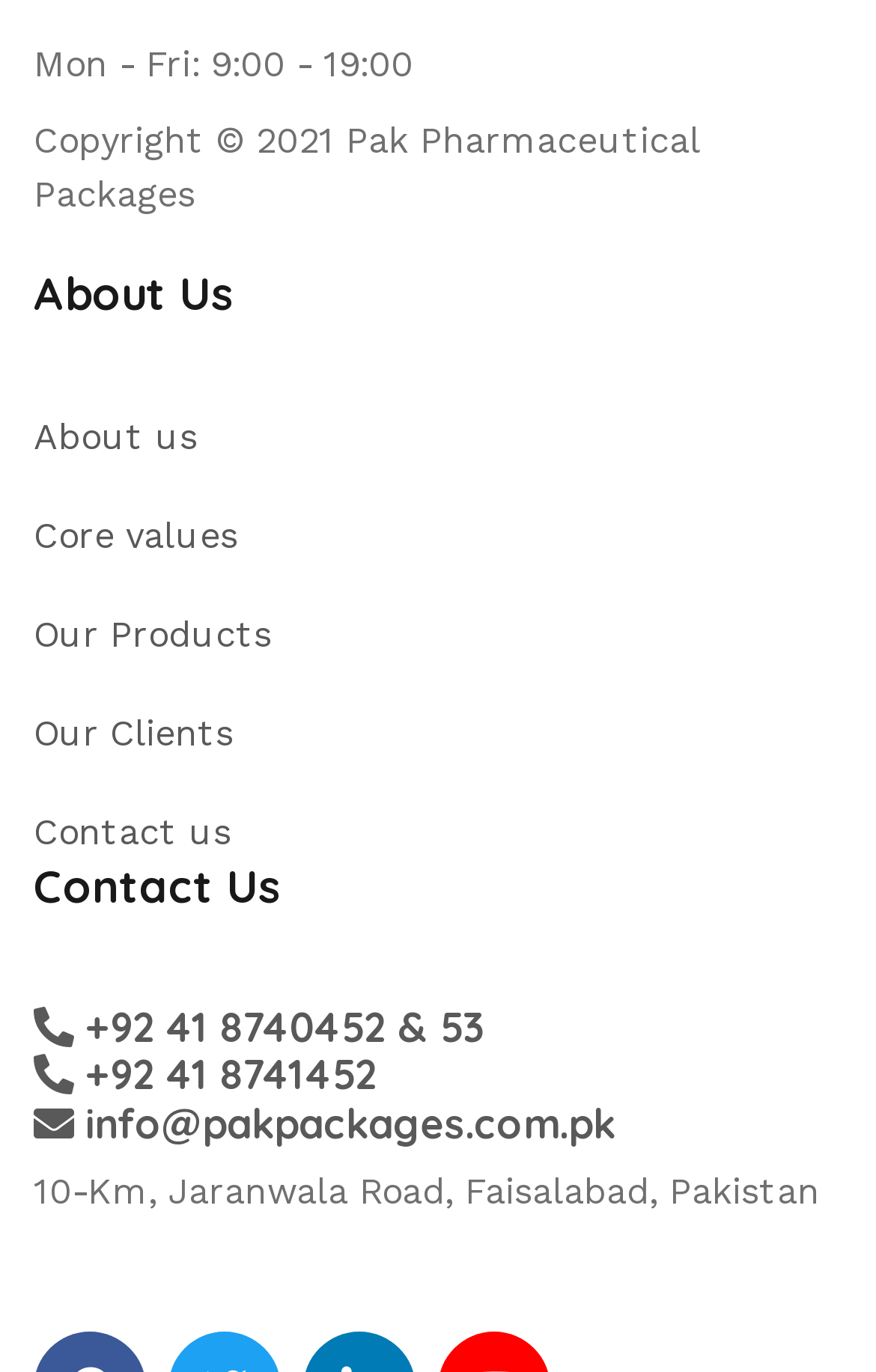What is the copyright year?
Could you answer the question in a detailed manner, providing as much information as possible?

I found the copyright year by looking at the StaticText element at the top of the page, which says 'Copyright © 2021 Pak Pharmaceutical Packages'.